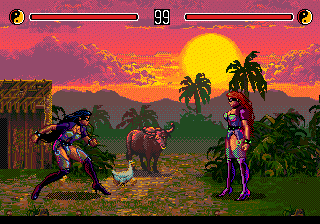Generate a detailed caption that describes the image.

This image features a vibrant scene from the classic fighting game "Eternal Champions," specifically from its gameplay on the Sega Genesis. The backdrop depicts a colorful sunset with hues of orange and purple, casting a warm glow over an island setting. In the foreground, two characters prepare for battle, showcasing their distinct fighting poses. To the left, a character in a dark outfit, poised and aggressive, faces off against a rival on the right, who wears purple attire that matches the game’s stylistic tone. The landscape includes tropical foliage and a cow grazing peacefully, contrasting the tension of the upcoming fight. Above them, indicators display the round number "99," enhancing the competitive atmosphere typical of fighting games. This scene exemplifies the game's unique character designs and the dramatic art style emblematic of the 1990s gaming era.